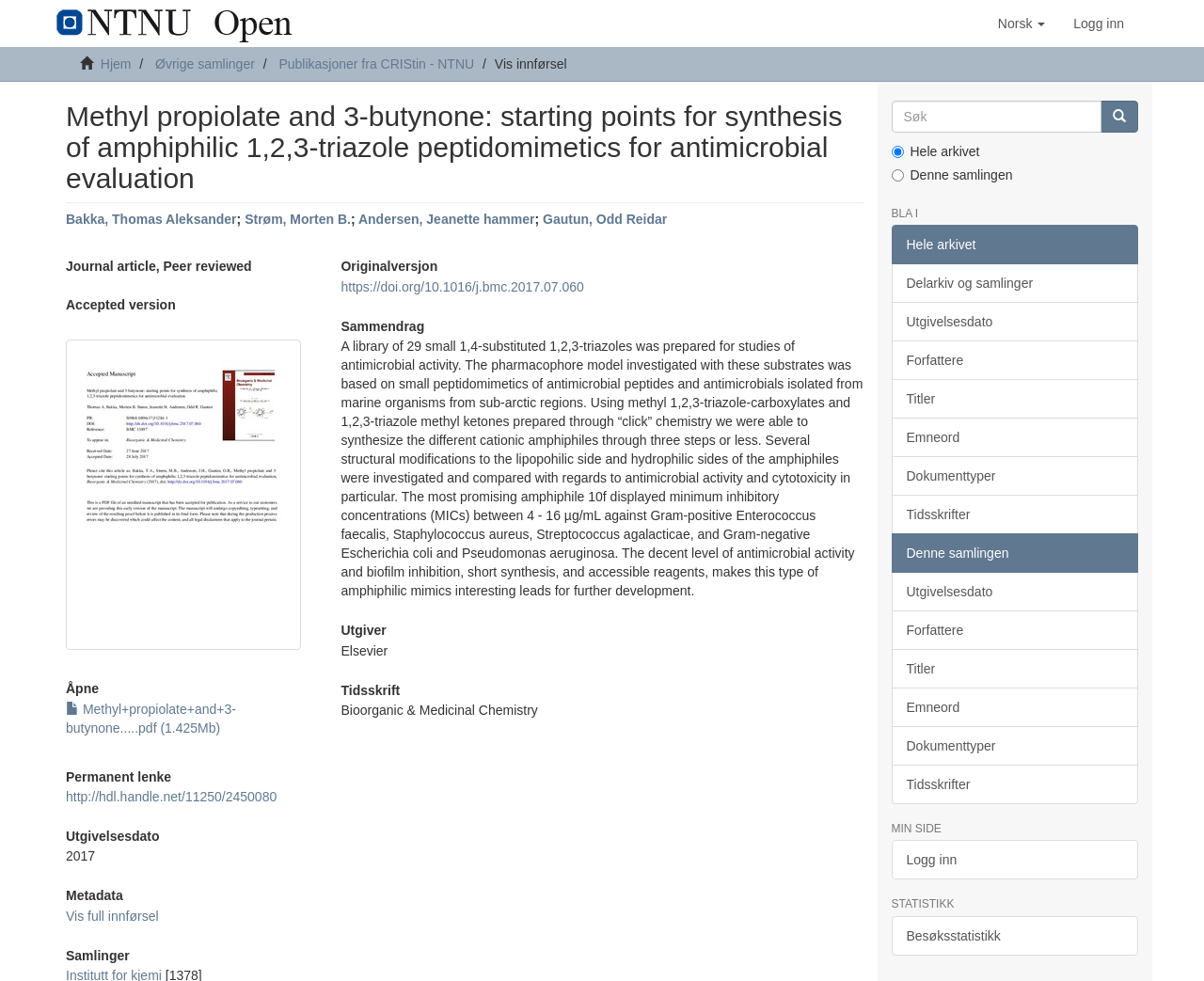What is the title of the article?
Using the image as a reference, give an elaborate response to the question.

The title of the article can be found in the heading element with the text 'Methyl propiolate and 3-butynone: starting points for synthesis of amphiphilic 1,2,3-triazole peptidomimetics for antimicrobial evaluation'.